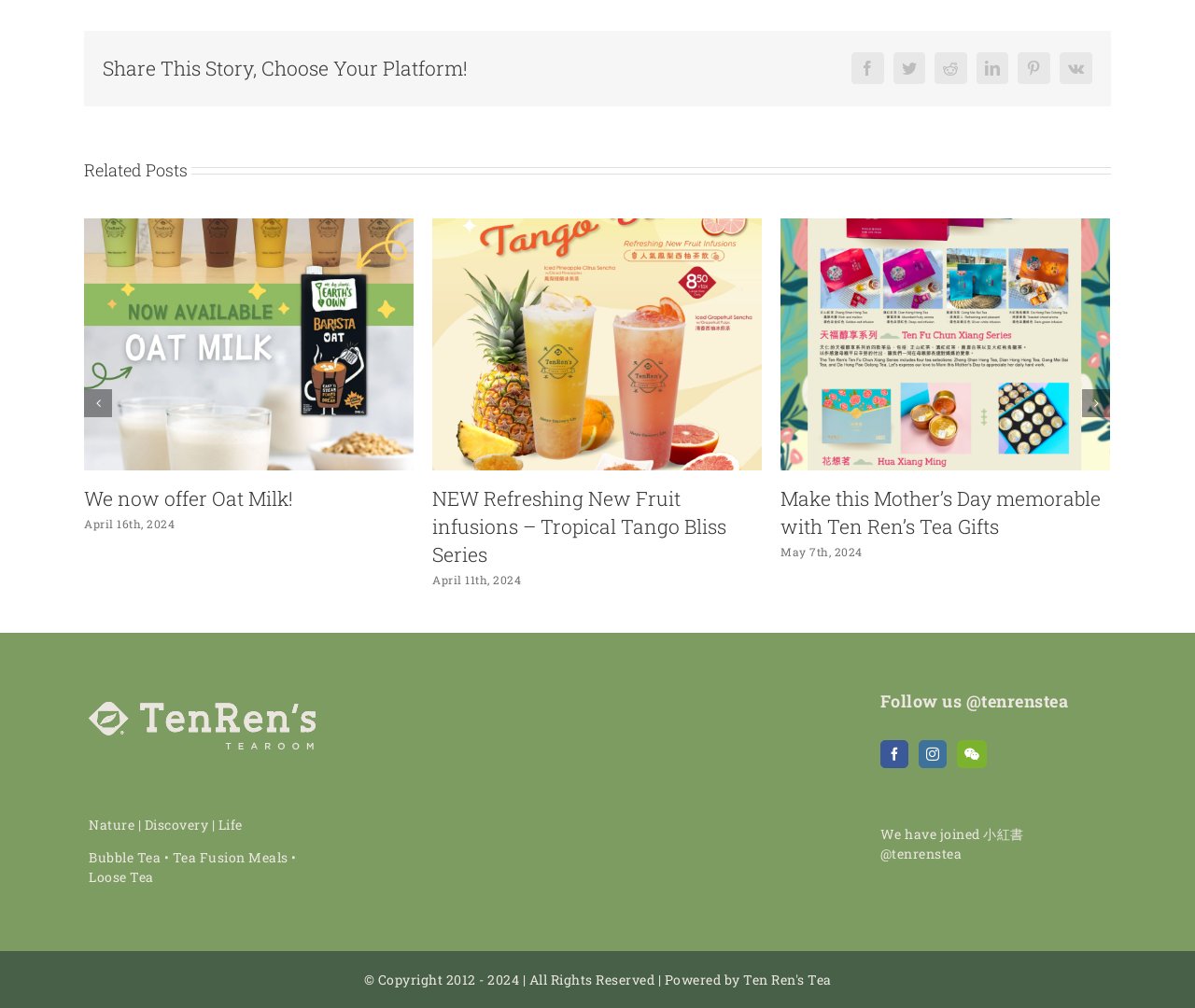Please identify the bounding box coordinates of the element's region that needs to be clicked to fulfill the following instruction: "Follow Ten Ren's Tea on Instagram". The bounding box coordinates should consist of four float numbers between 0 and 1, i.e., [left, top, right, bottom].

[0.768, 0.707, 0.792, 0.735]